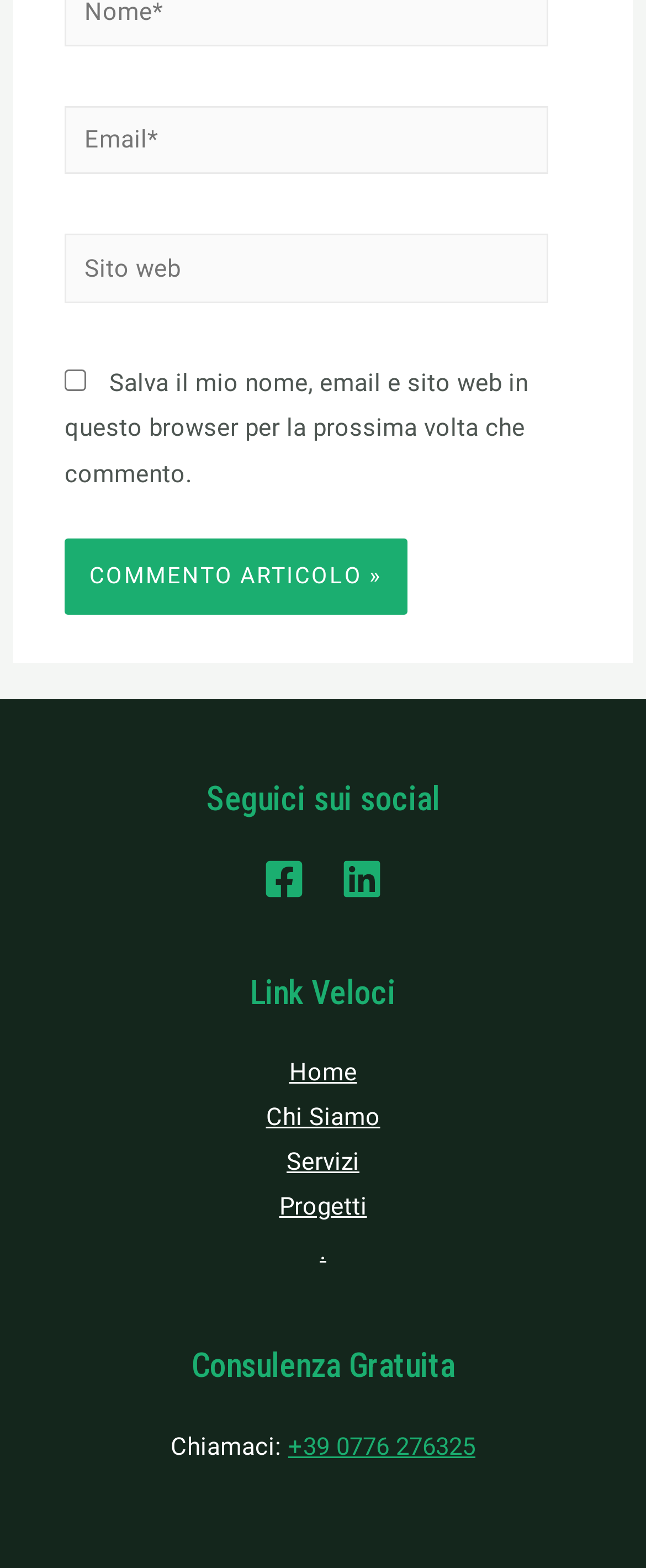What is the label of the first text box?
We need a detailed and exhaustive answer to the question. Please elaborate.

The first text box has a label 'Email*' which is indicated by the StaticText element with ID 309 and bounding box coordinates [0.098, 0.07, 0.21, 0.089].